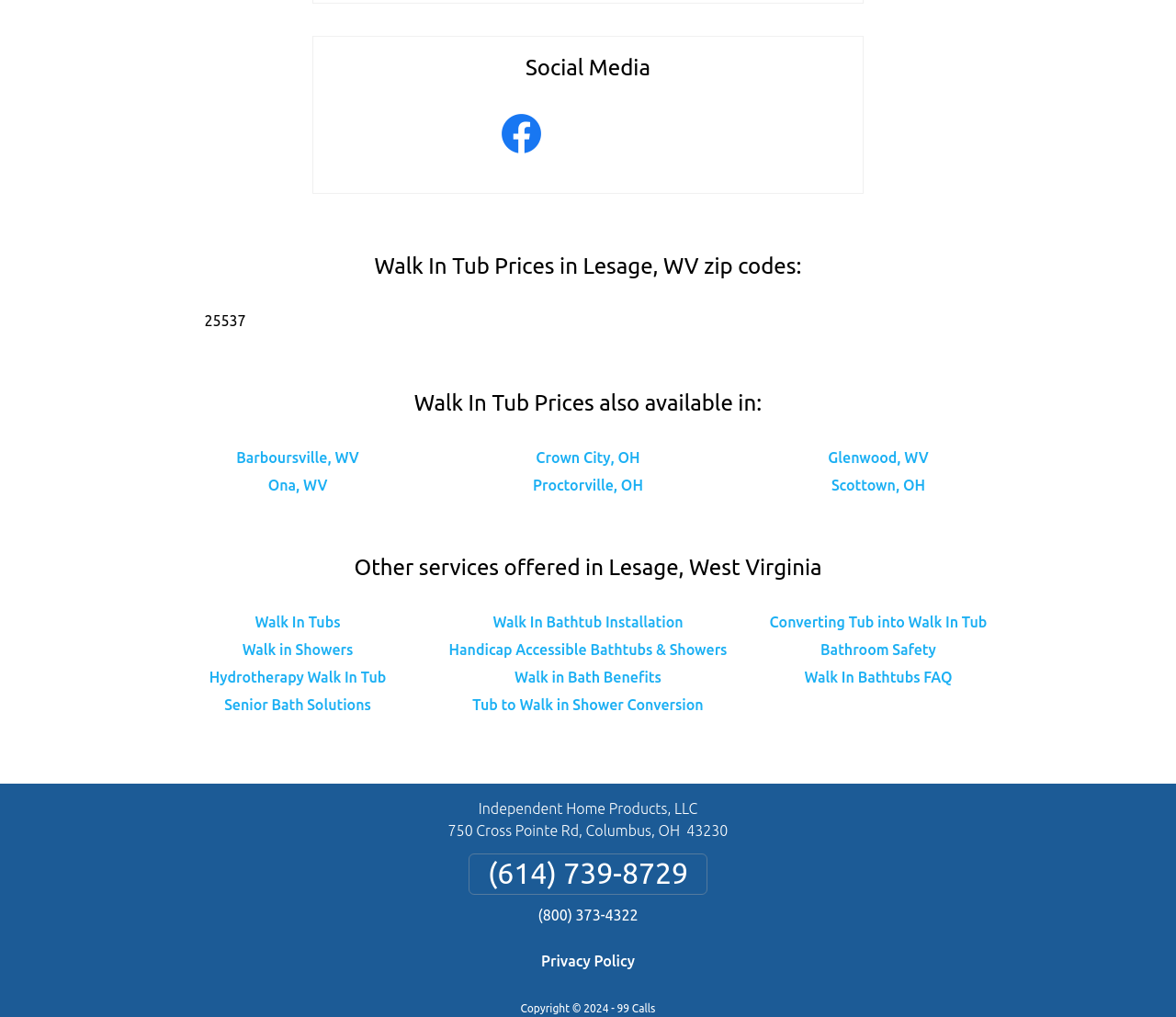Indicate the bounding box coordinates of the clickable region to achieve the following instruction: "Read the Privacy Policy."

[0.46, 0.937, 0.54, 0.953]